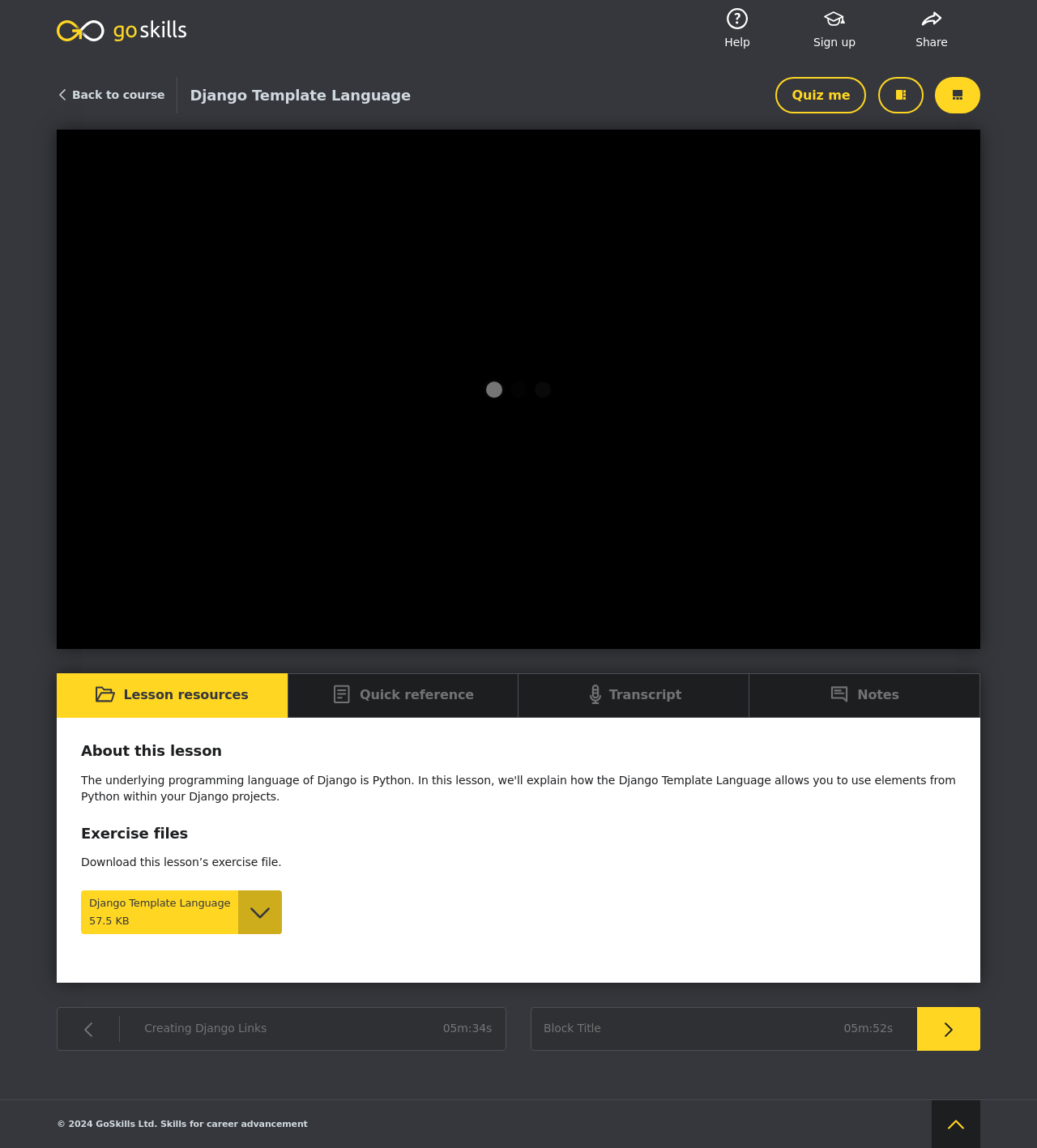Please find the bounding box coordinates of the element that must be clicked to perform the given instruction: "Click on the 'Back to course' link". The coordinates should be four float numbers from 0 to 1, i.e., [left, top, right, bottom].

[0.055, 0.067, 0.171, 0.099]